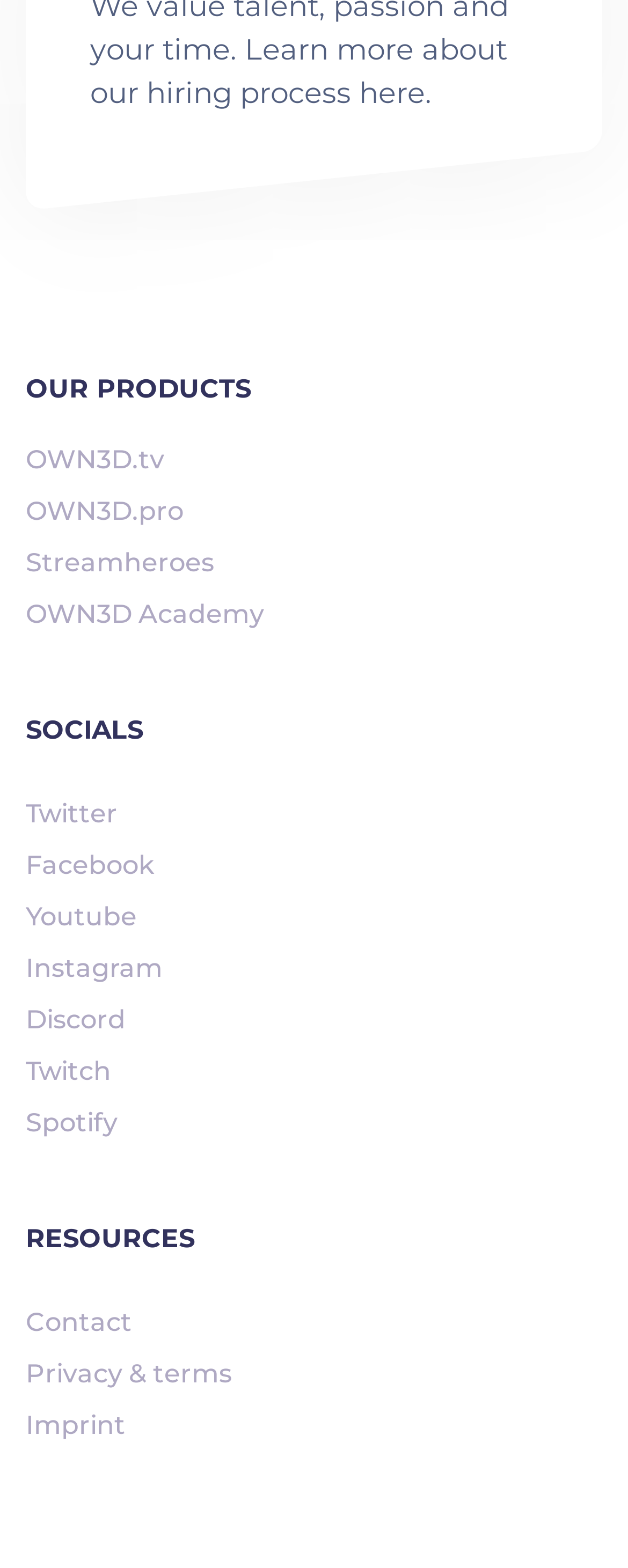What is the last resource listed?
Answer with a single word or short phrase according to what you see in the image.

Imprint